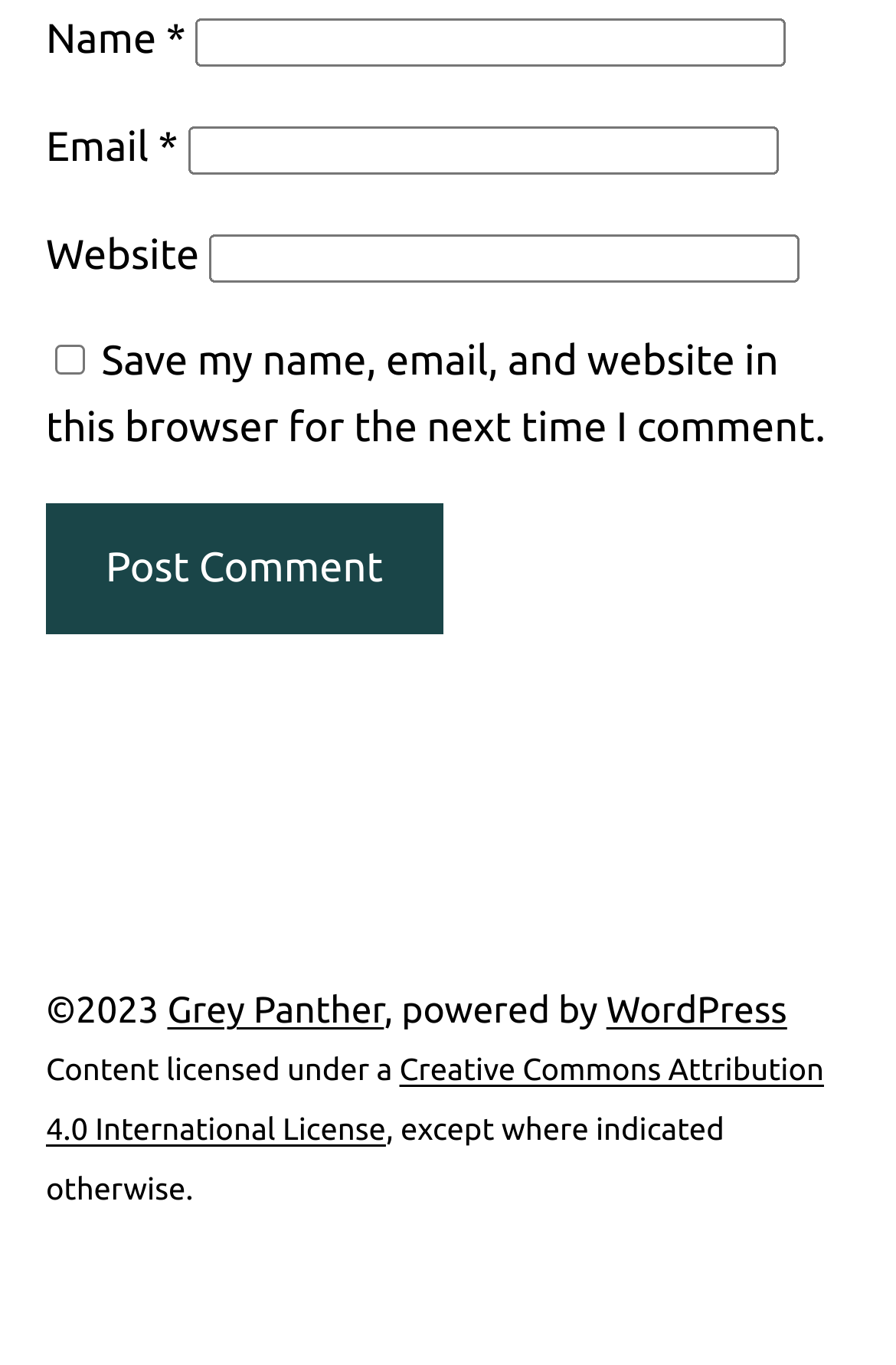Locate the bounding box of the UI element defined by this description: "parent_node: Email * aria-describedby="email-notes" name="email"". The coordinates should be given as four float numbers between 0 and 1, formatted as [left, top, right, bottom].

[0.209, 0.092, 0.868, 0.128]